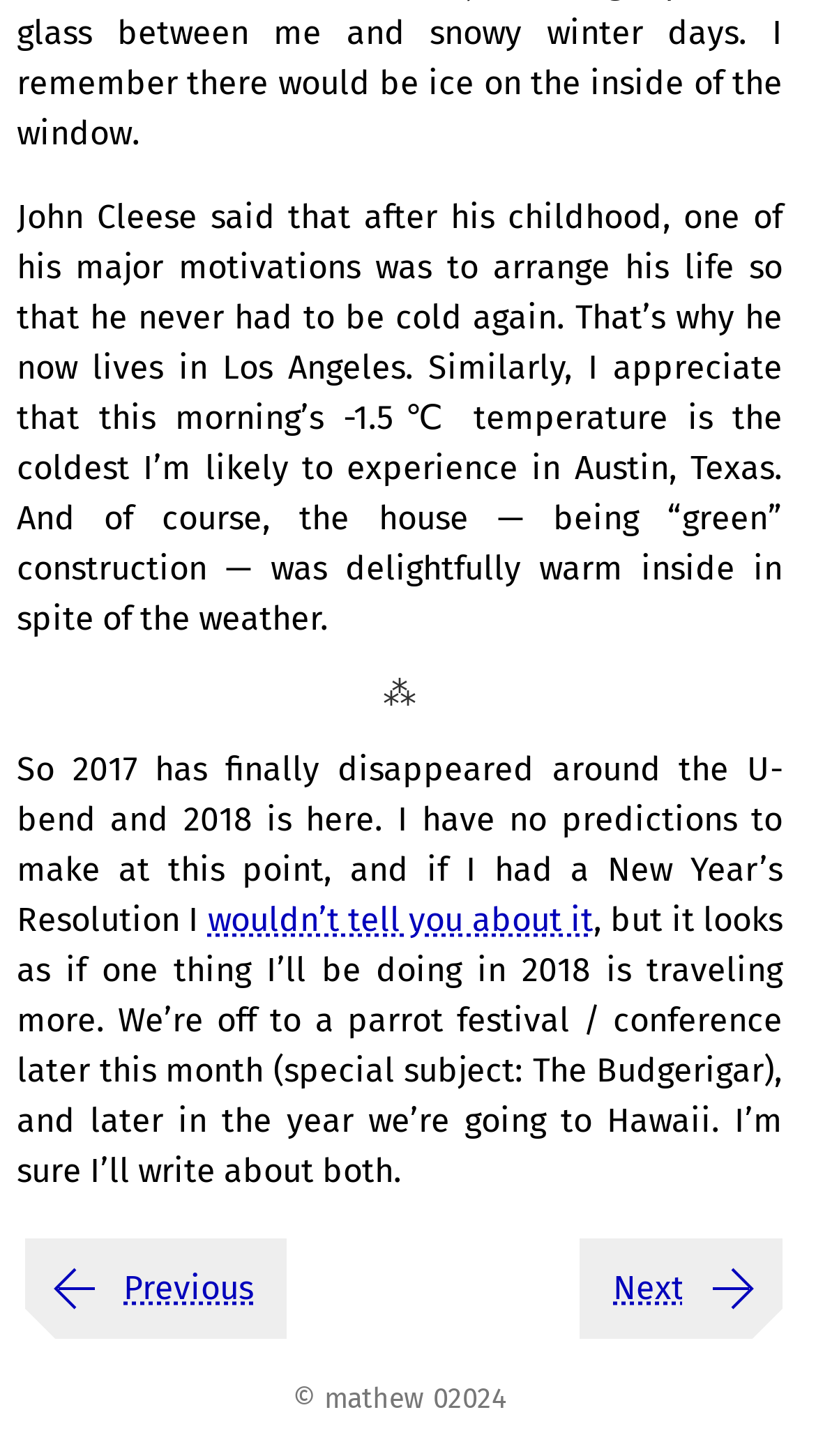What is the direction of the separator?
Refer to the screenshot and respond with a concise word or phrase.

horizontal